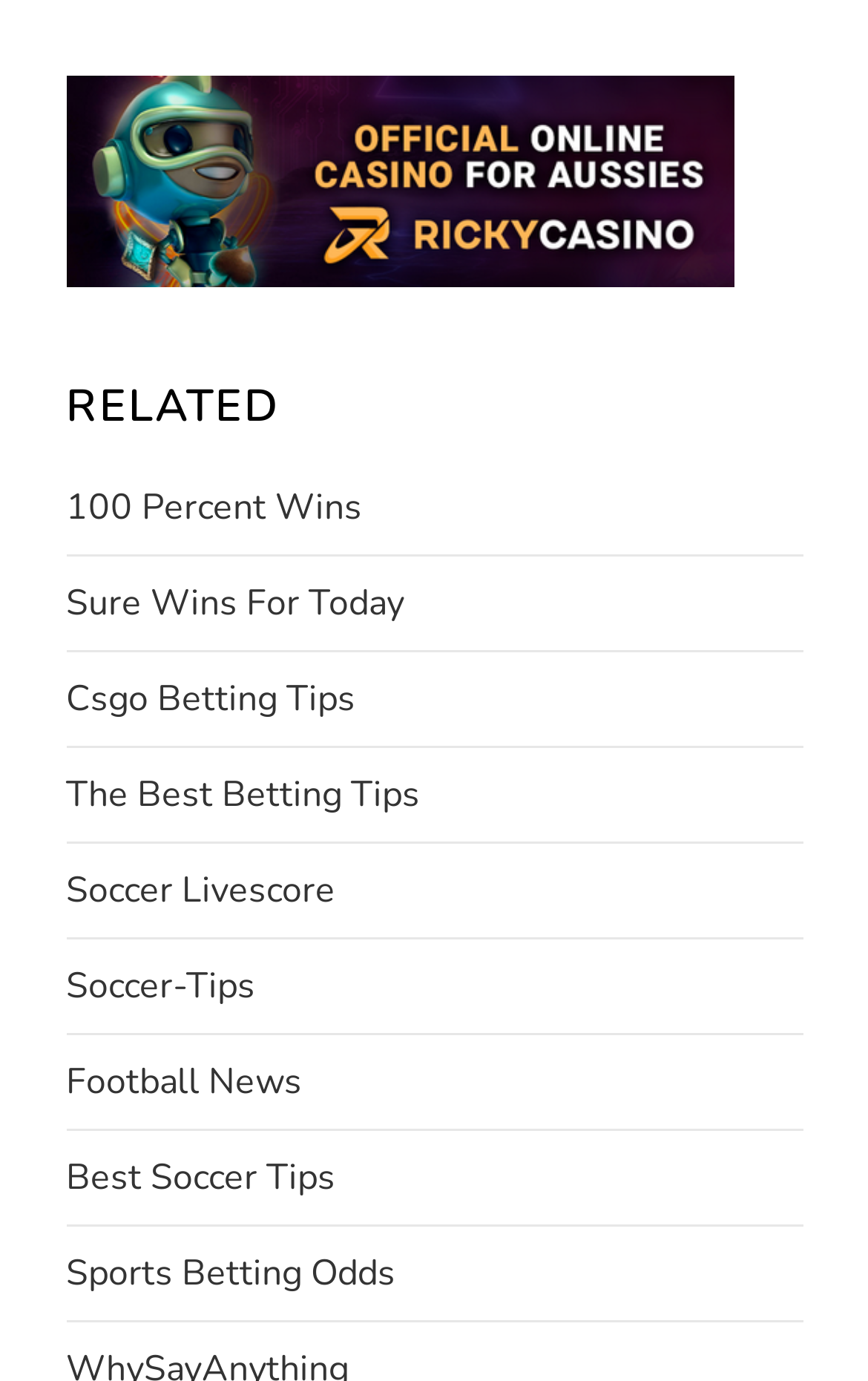Predict the bounding box of the UI element that fits this description: "The Best Betting Tips".

[0.076, 0.552, 0.483, 0.597]